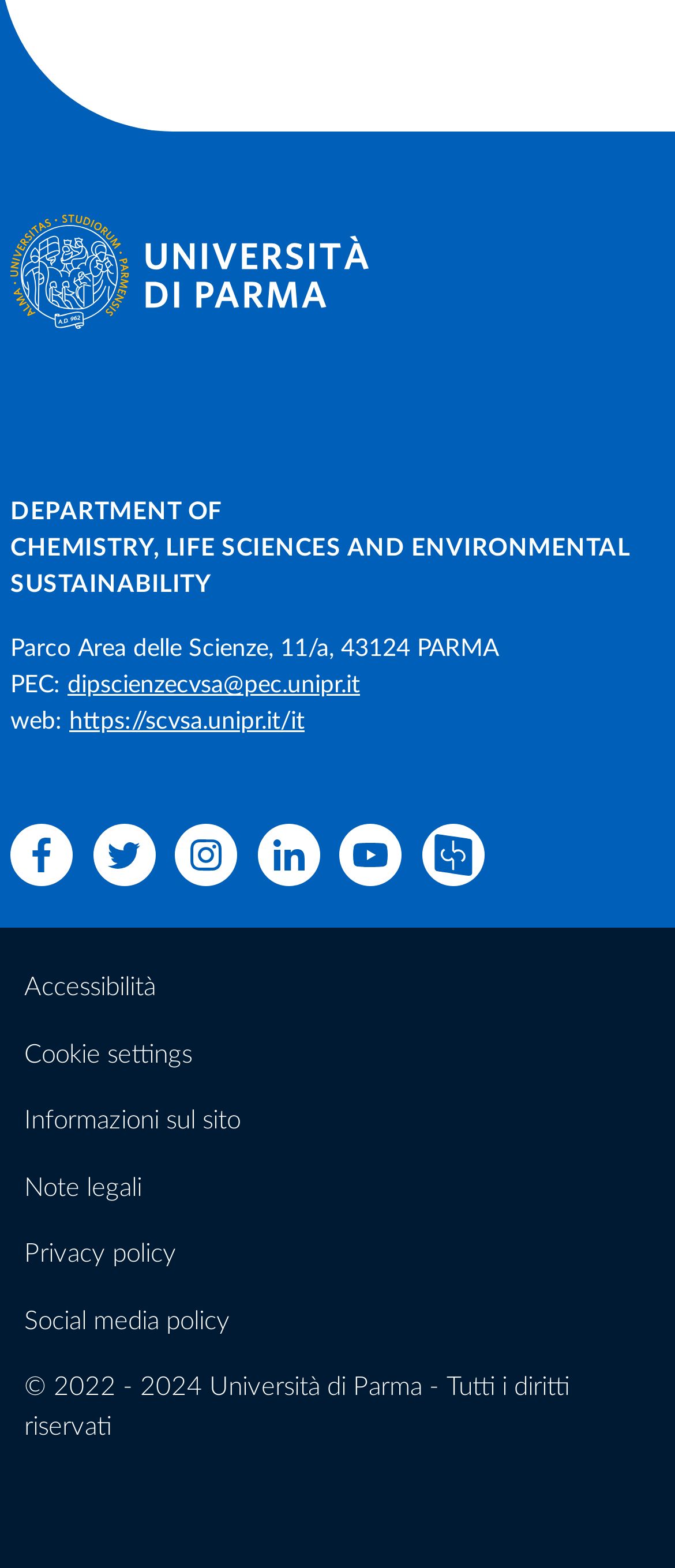Locate the bounding box coordinates of the UI element described by: "alt="Università degli Studi di Parma"". Provide the coordinates as four float numbers between 0 and 1, formatted as [left, top, right, bottom].

[0.015, 0.137, 0.985, 0.21]